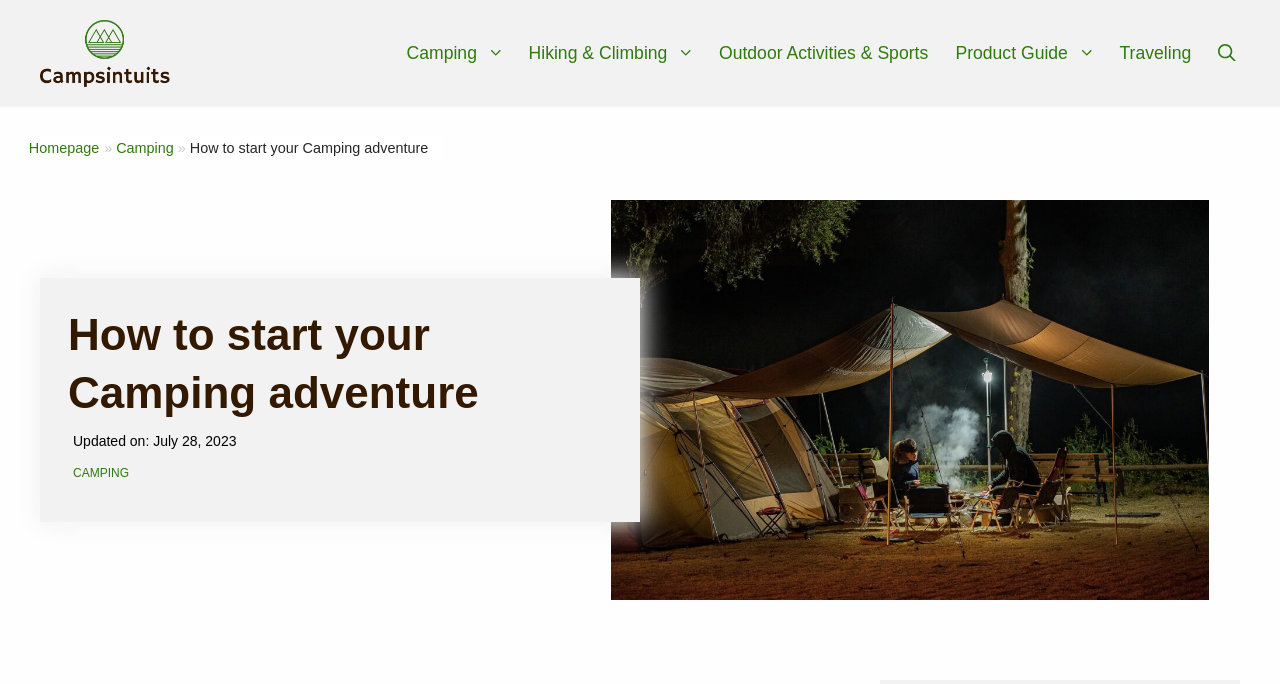What is the name of the website?
Provide an in-depth and detailed explanation in response to the question.

I determined the name of the website by looking at the banner element at the top of the page, which contains a link with the text 'Campintuits'.